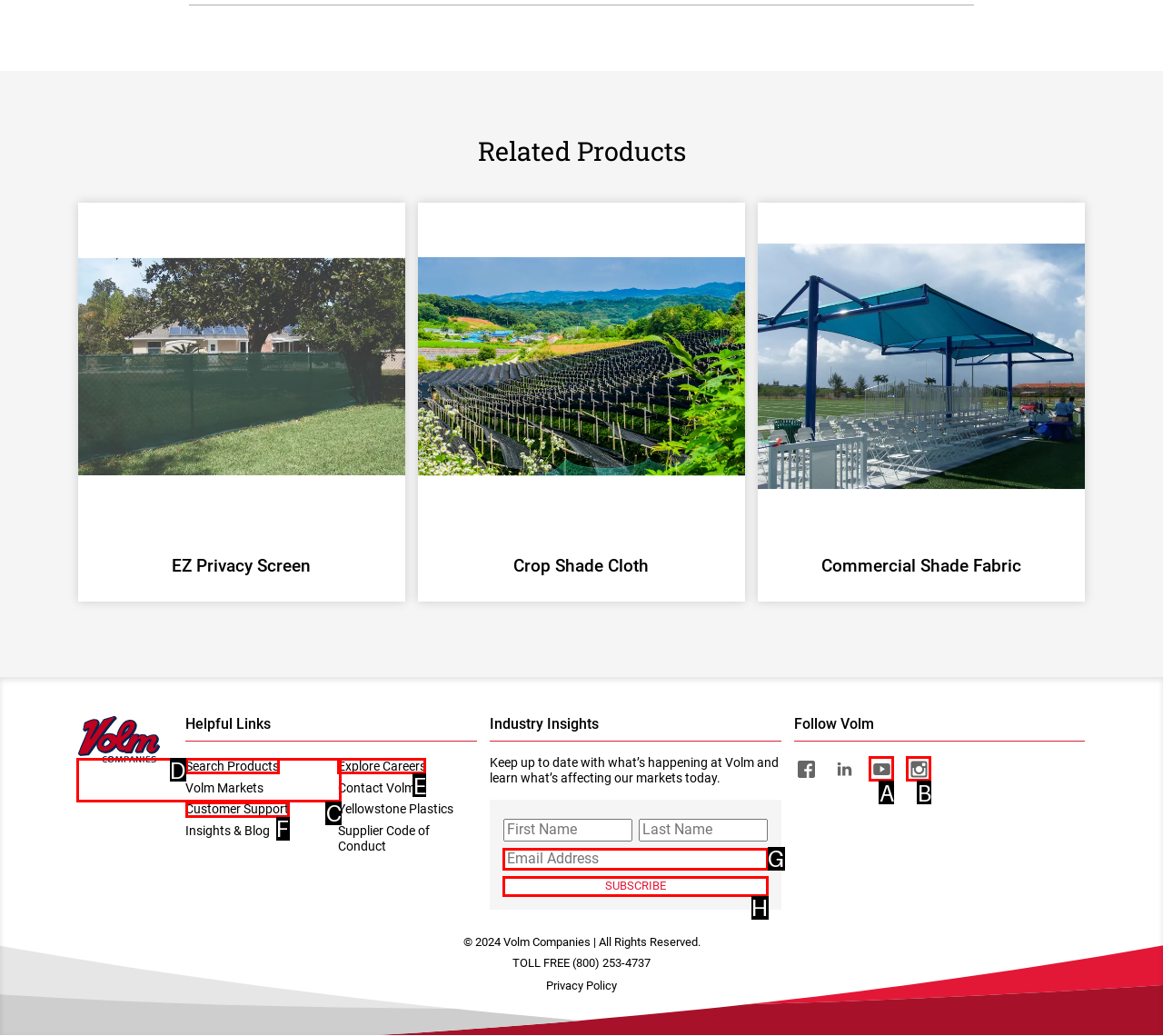Choose the UI element that best aligns with the description: Customer Support
Respond with the letter of the chosen option directly.

F